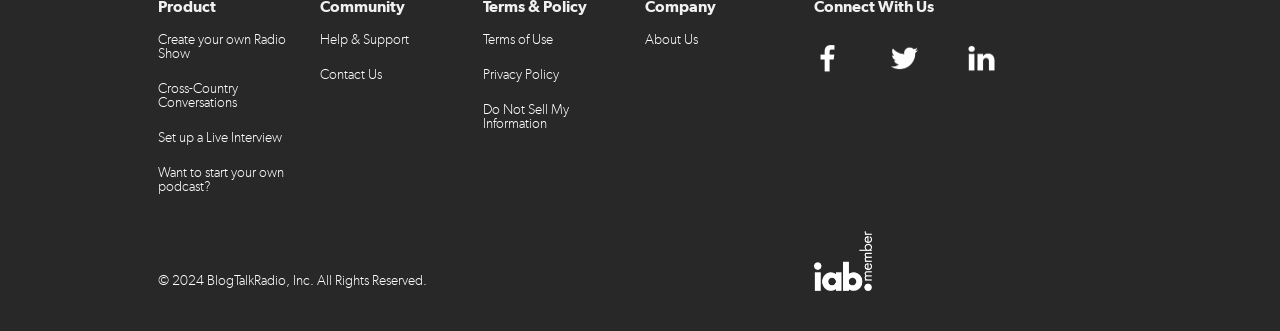Locate the bounding box coordinates of the area that needs to be clicked to fulfill the following instruction: "View terms of use". The coordinates should be in the format of four float numbers between 0 and 1, namely [left, top, right, bottom].

[0.377, 0.078, 0.493, 0.163]